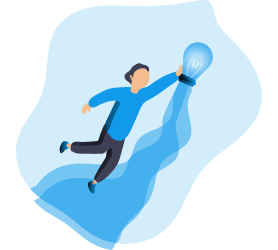Provide a comprehensive description of the image.

The image illustrates a stylized character depicted in a dynamic pose, wearing a bright blue shirt and dark pants. The character appears to be lifting a glowing light bulb, symbolizing innovation or inspiration. The background features soft waves of light blue, enhancing the feeling of creativity and movement. This design conveys a sense of energy and forward-thinking, perfect for themes around guidance or learning, particularly in a professional context. The accompanying text hints this image relates to a guide titled "How to become a medical surgical nurse," suggesting it is part of a resource aimed at helping individuals pursue a career in nursing.